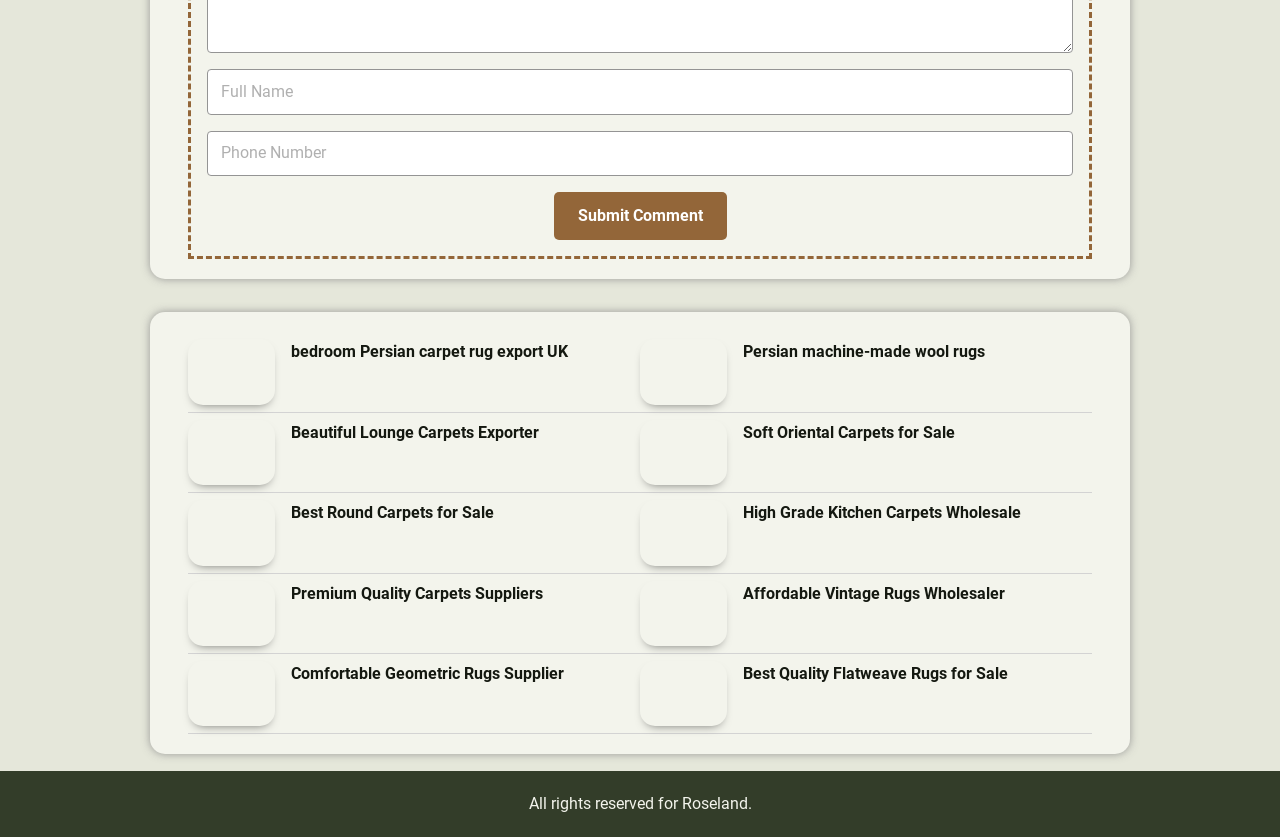Identify the bounding box for the UI element described as: "name="submit" value="Submit Comment"". The coordinates should be four float numbers between 0 and 1, i.e., [left, top, right, bottom].

[0.432, 0.23, 0.568, 0.287]